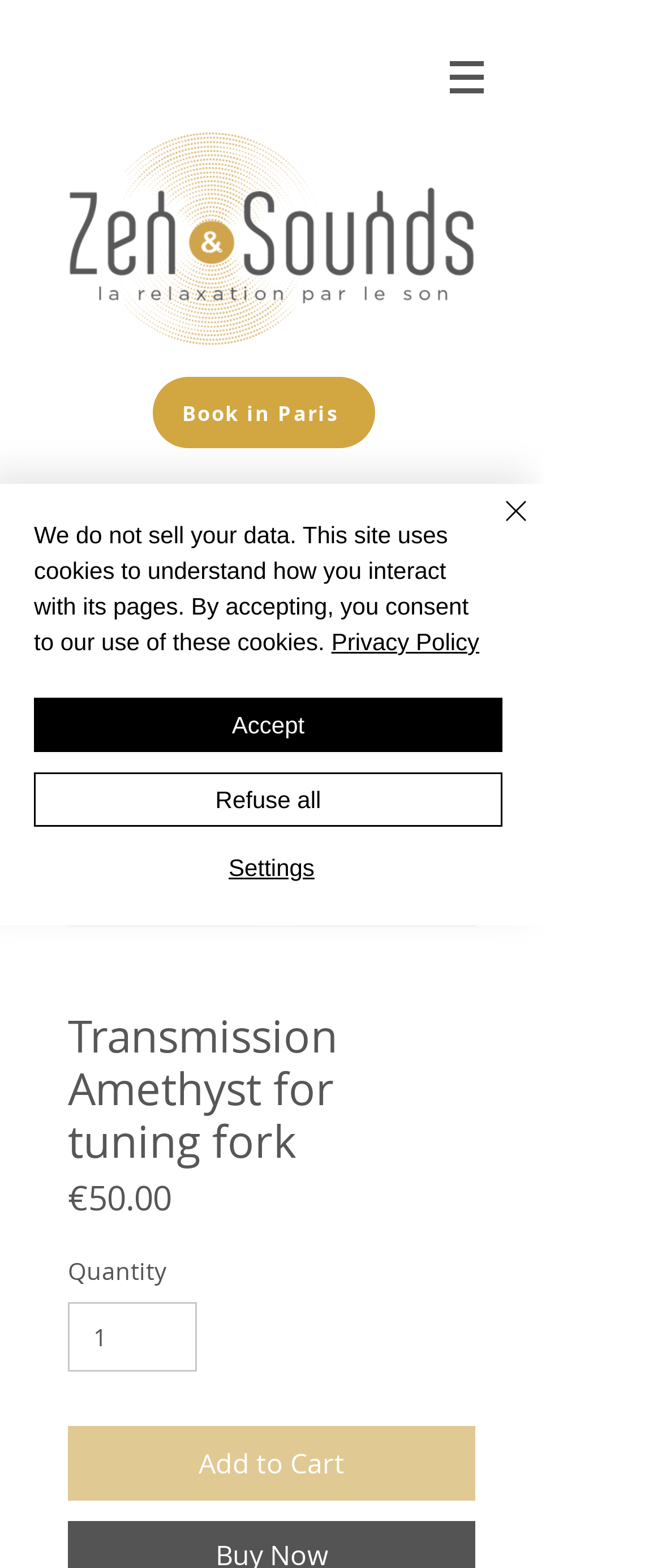Offer a comprehensive description of the webpage’s content and structure.

This webpage is about a product called "Transmission Amethyst for tuning fork" from Zen and Sounds, a company that sells therapeutic instruments. At the top left corner, there is a logo of Zen and Sounds, which is an image linked to the company's website. Next to the logo, there is a link to book an appointment in Paris.

On the top right corner, there is a navigation menu labeled "Site" with a dropdown button. The menu contains several links, including one with an image of a transmission amethyst for tuning fork.

Below the navigation menu, there is a main section that displays the product information. The product image is located on the left side, showing the transmission amethyst for tuning fork. On the right side, there is a heading with the product name, followed by the price "€50.00" and a quantity selector. There are also two buttons: "Add to Wishlist" and "Add to Cart".

At the bottom of the page, there is a section with quick actions, including a button labeled "Quick actions". Above this section, there is an alert message about the website's cookie policy, which includes links to the privacy policy and buttons to accept, refuse, or customize the cookie settings. The alert message is located at the bottom center of the page.